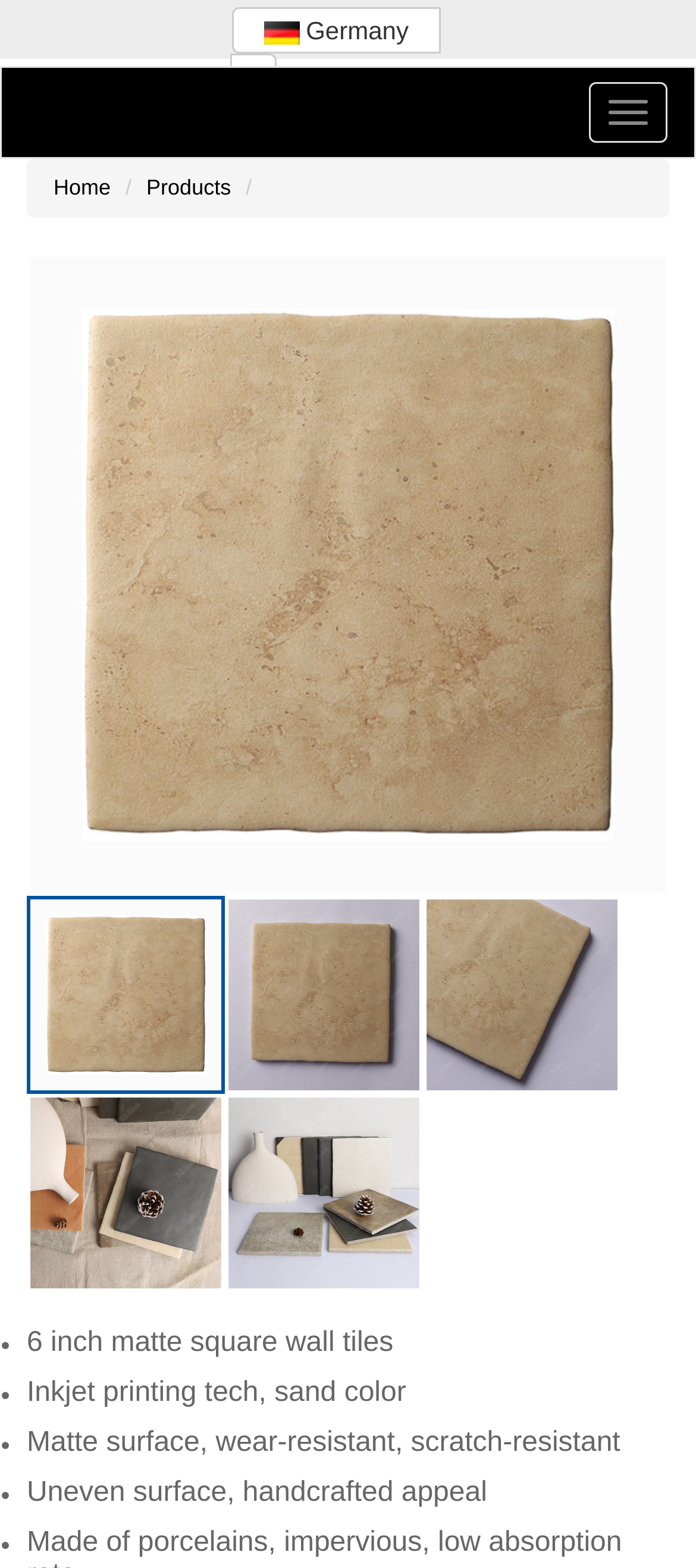Give a comprehensive overview of the webpage, including key elements.

This webpage appears to be a product page, likely for a type of wall tile. At the top, there are several links and buttons, including a button labeled "Germany" with a small image to its right. Below this, there are more links, including "Home" and "Products", which are likely part of a navigation menu.

The main content of the page is dominated by a large image that spans almost the entire width of the page, taking up most of the vertical space. This image is divided into four sections, each with a similar design.

Below the large image, there is a list of bullet points, each with a brief description of the product's features. These features include the size and shape of the tiles, the printing technology used, the surface finish, and the material they are made of. The list markers are small bullet points, and the text is concise and to the point.

At the very bottom of the page, there is a button labeled "返回顶部", which likely means "Back to top" in Chinese. This button has a small image associated with it.